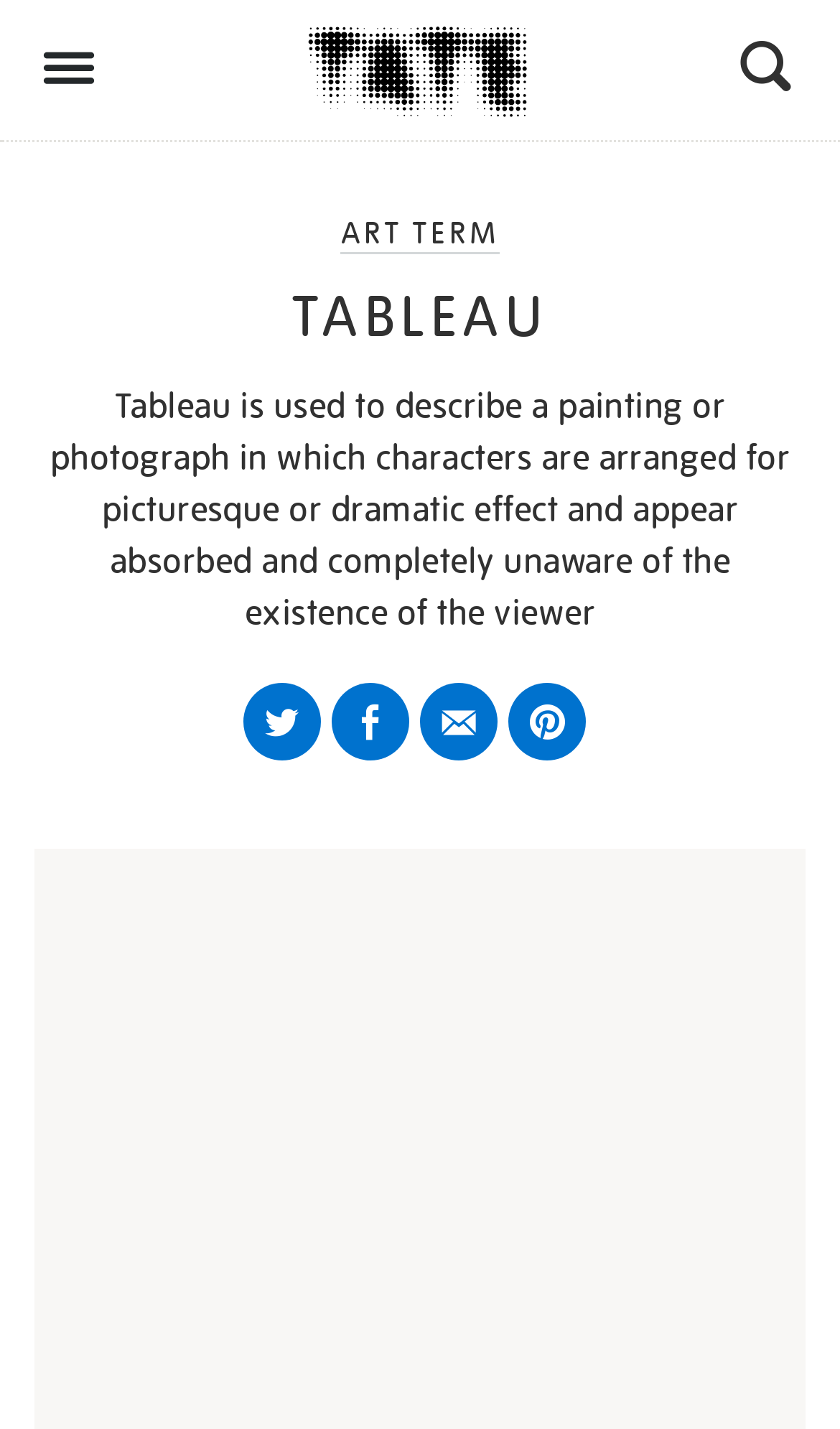Could you locate the bounding box coordinates for the section that should be clicked to accomplish this task: "Share on Twitter".

[0.29, 0.478, 0.382, 0.532]